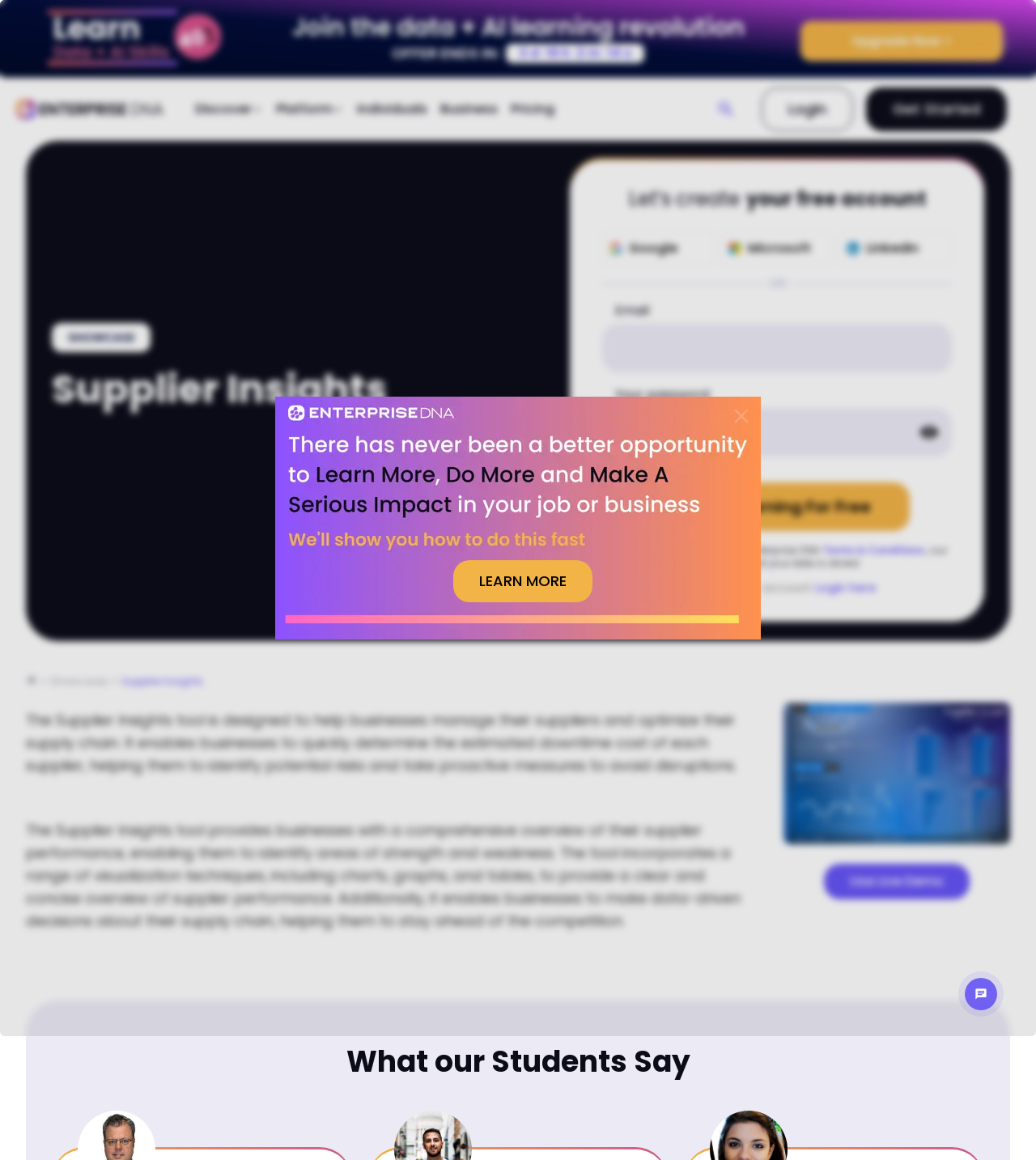What is the purpose of the Supplier Insights tool?
Using the image, give a concise answer in the form of a single word or short phrase.

Manage suppliers and optimize supply chain